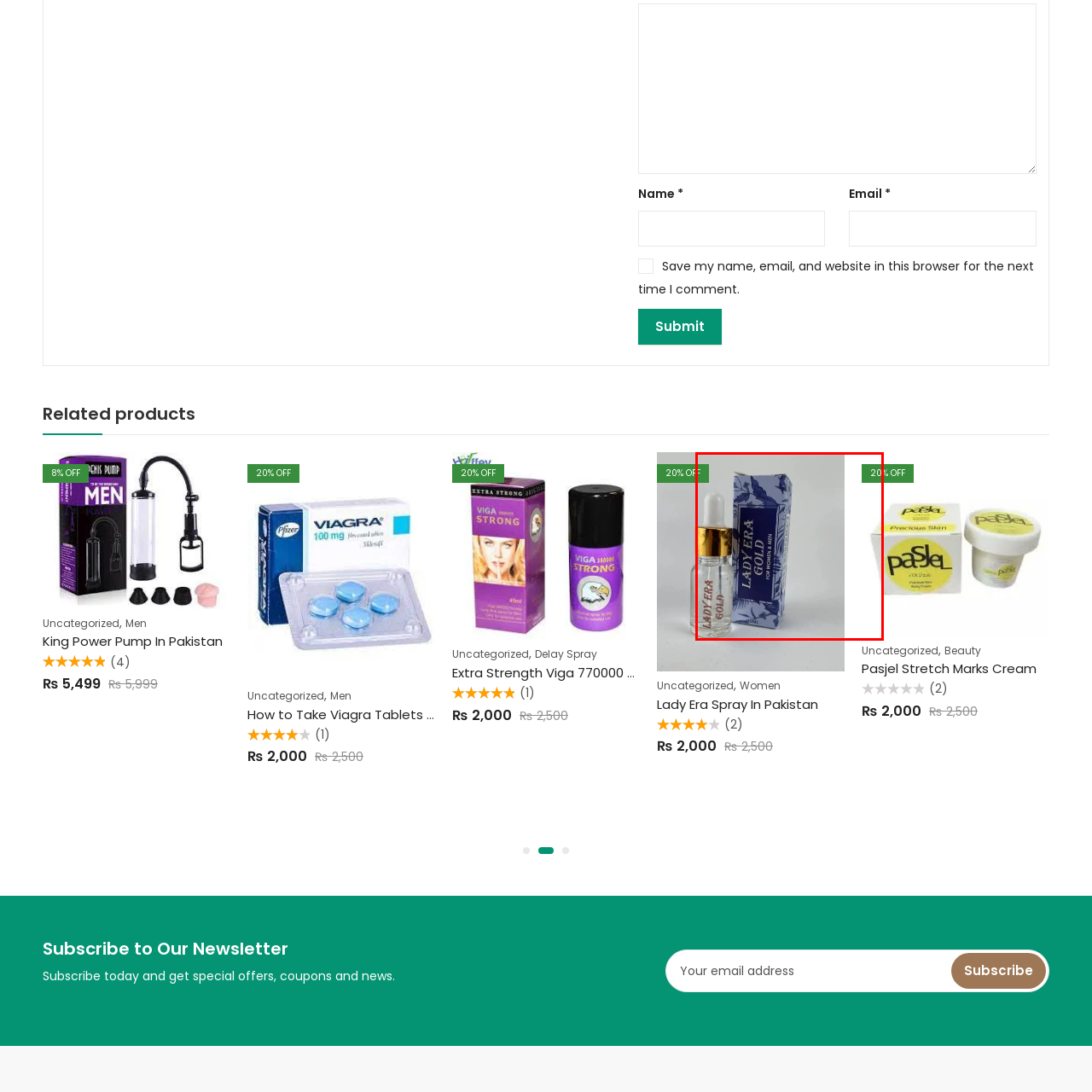What is the material of the bottle?
Inspect the image within the red bounding box and answer the question in detail.

The image displays a product labeled 'Lady Era Gold,' which is packaged in an elegantly designed box featuring a blue and white color scheme. The bottle itself is glass with a gold cap, indicating attention to detail and quality.